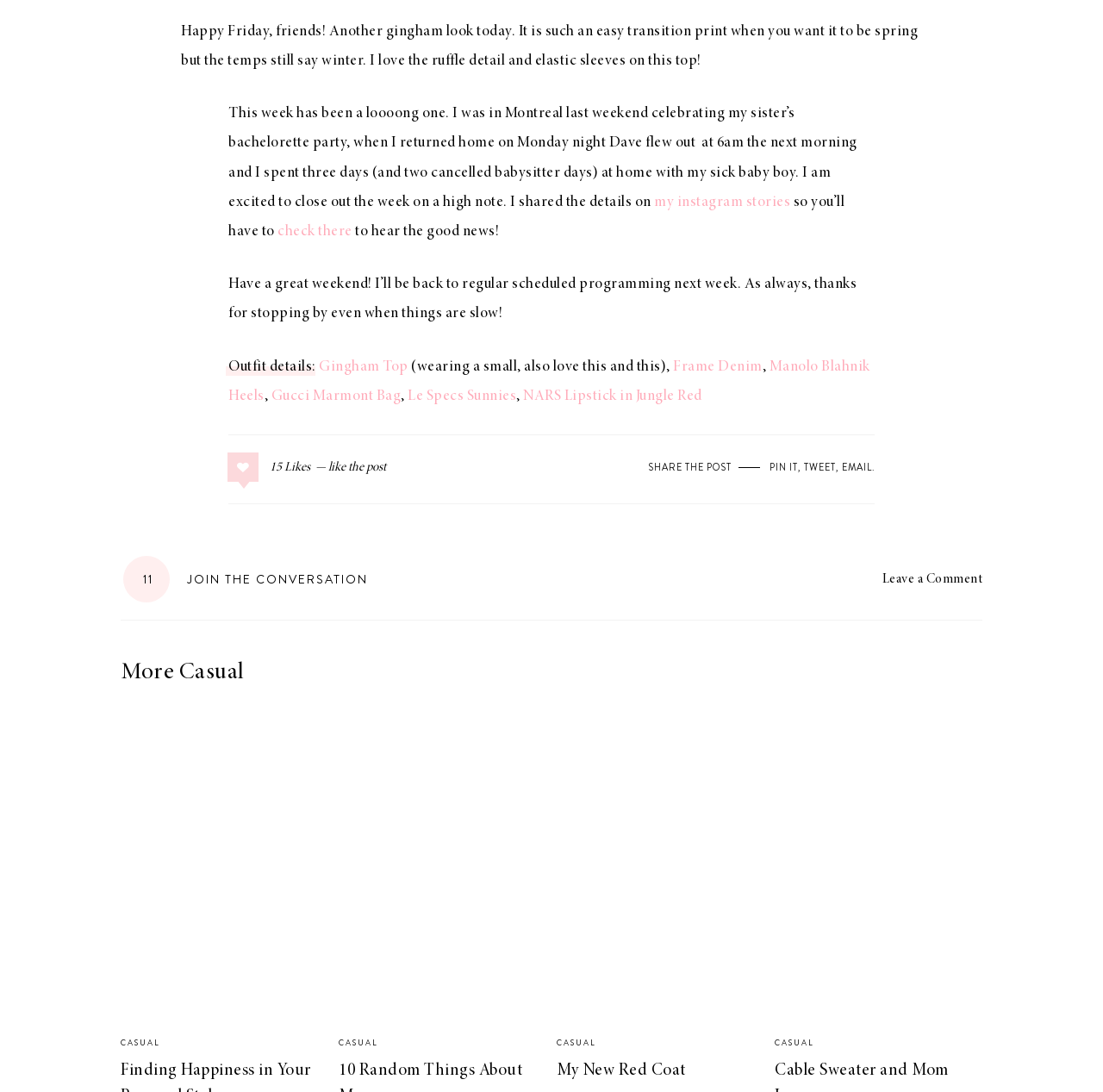Show the bounding box coordinates for the HTML element described as: "parent_node: CASUAL".

[0.505, 0.649, 0.693, 0.934]